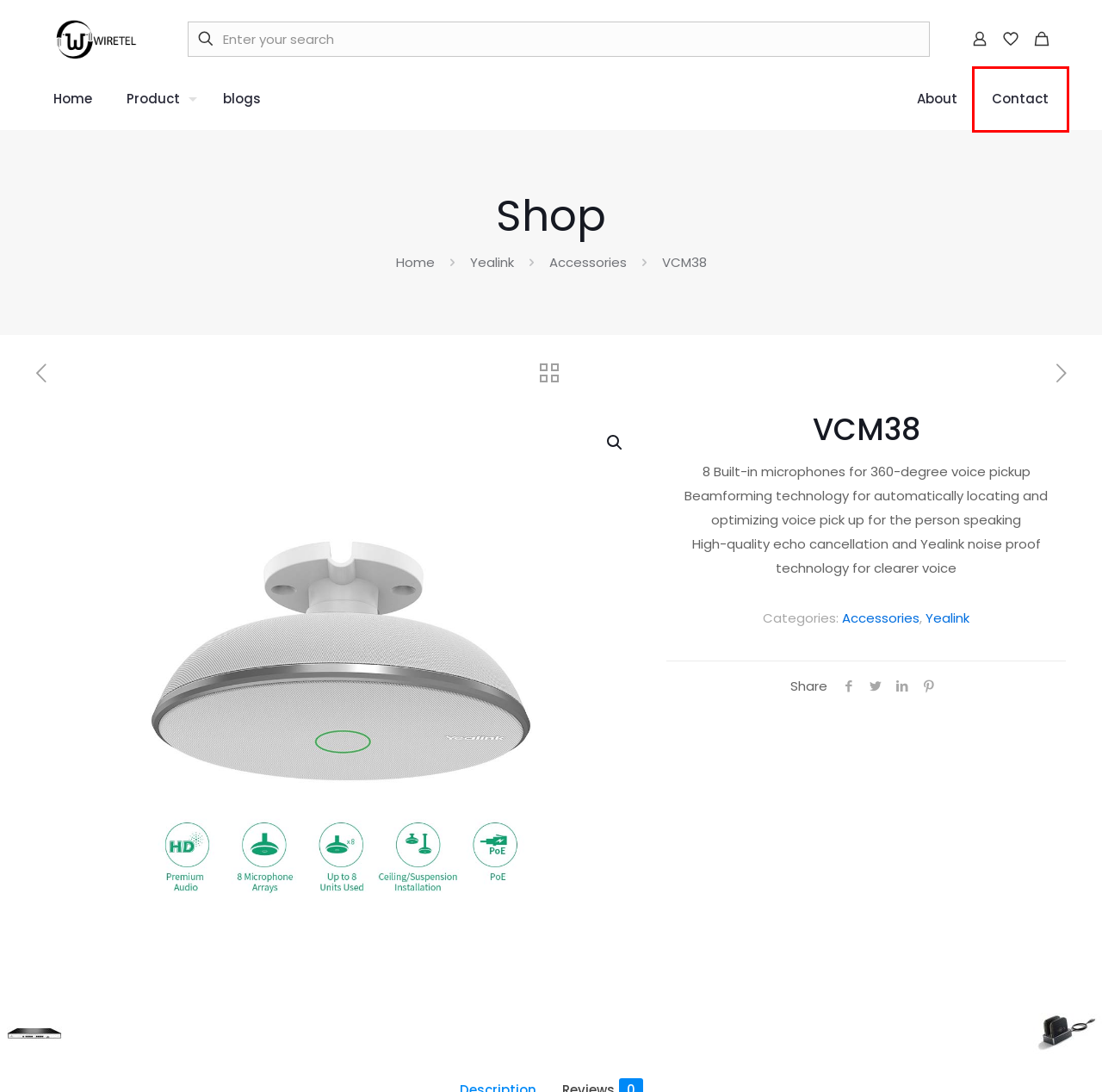Consider the screenshot of a webpage with a red bounding box and select the webpage description that best describes the new page that appears after clicking the element inside the red box. Here are the candidates:
A. Wiretel | The Ultimate Telecom Guide
B. About - Wiretel
C. OM1000-TE(1-4E1/T1) - Wiretel
D. Cart - Wiretel
E. Contact with us - Wiretel
F. blogs Archives - Wiretel
G. Accessories Archives - Wiretel
H. Wishlist - Wiretel

E